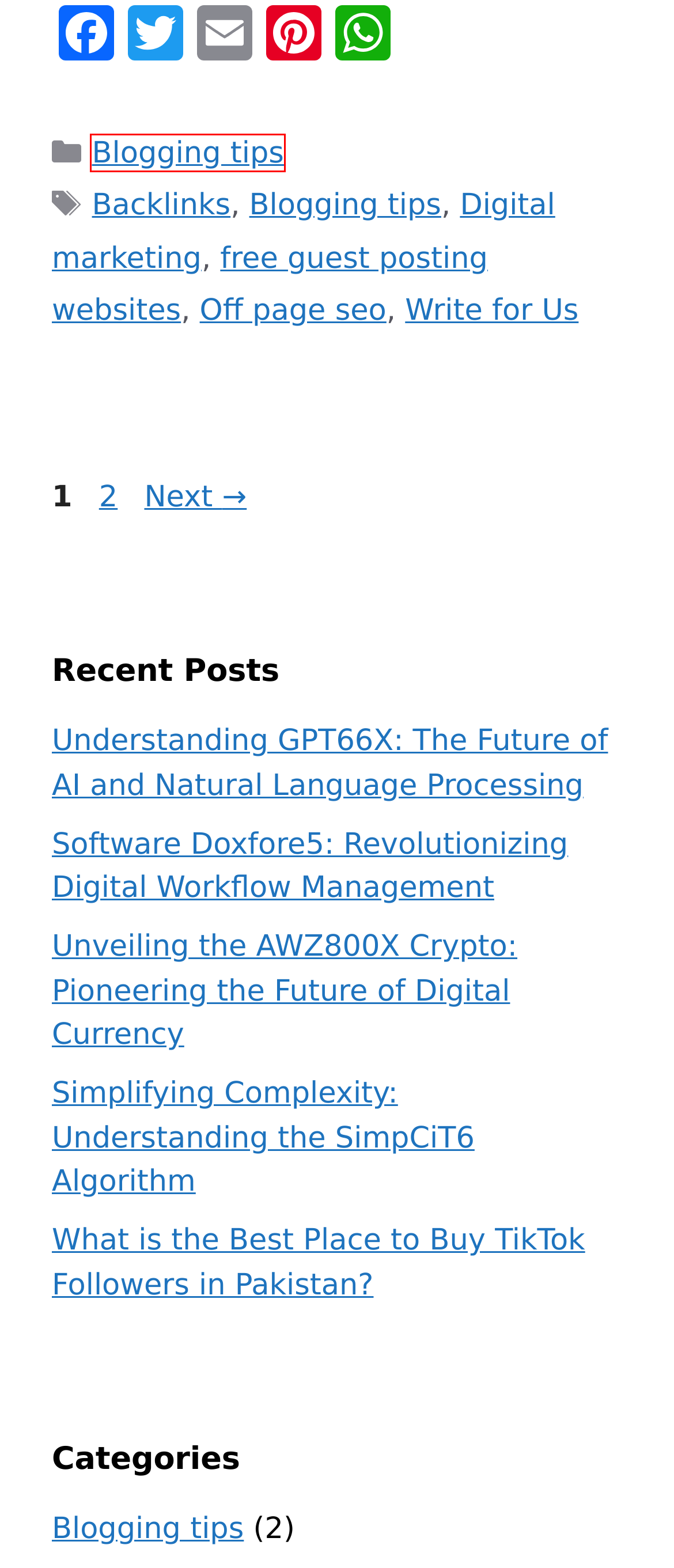Review the webpage screenshot and focus on the UI element within the red bounding box. Select the best-matching webpage description for the new webpage that follows after clicking the highlighted element. Here are the candidates:
A. cryptocurrency - Saucy post
B. Digital Marketing - Saucy post
C. Backlinks - Saucy post
D. Off page seo - Saucy post
E. What is the Best Place to Buy TikTok Followers and Likes?
F. Blogging tips - Saucy post
G. free guest posting websites - Saucy post
H. Write for Us - Saucy post

F